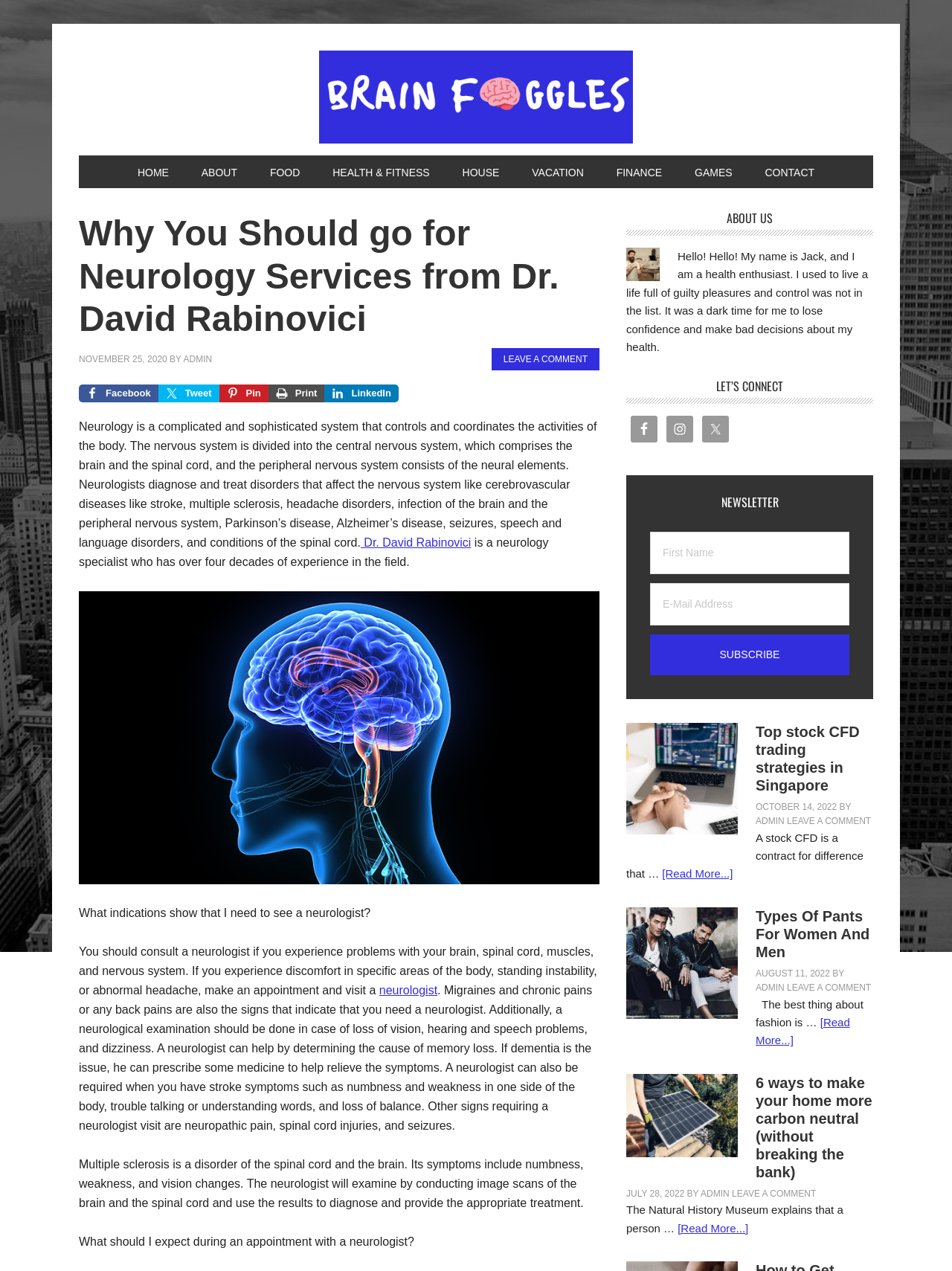Please determine the bounding box coordinates of the element to click on in order to accomplish the following task: "Read more about 'Top stock CFD trading strategies in Singapore'". Ensure the coordinates are four float numbers ranging from 0 to 1, i.e., [left, top, right, bottom].

[0.696, 0.682, 0.77, 0.692]